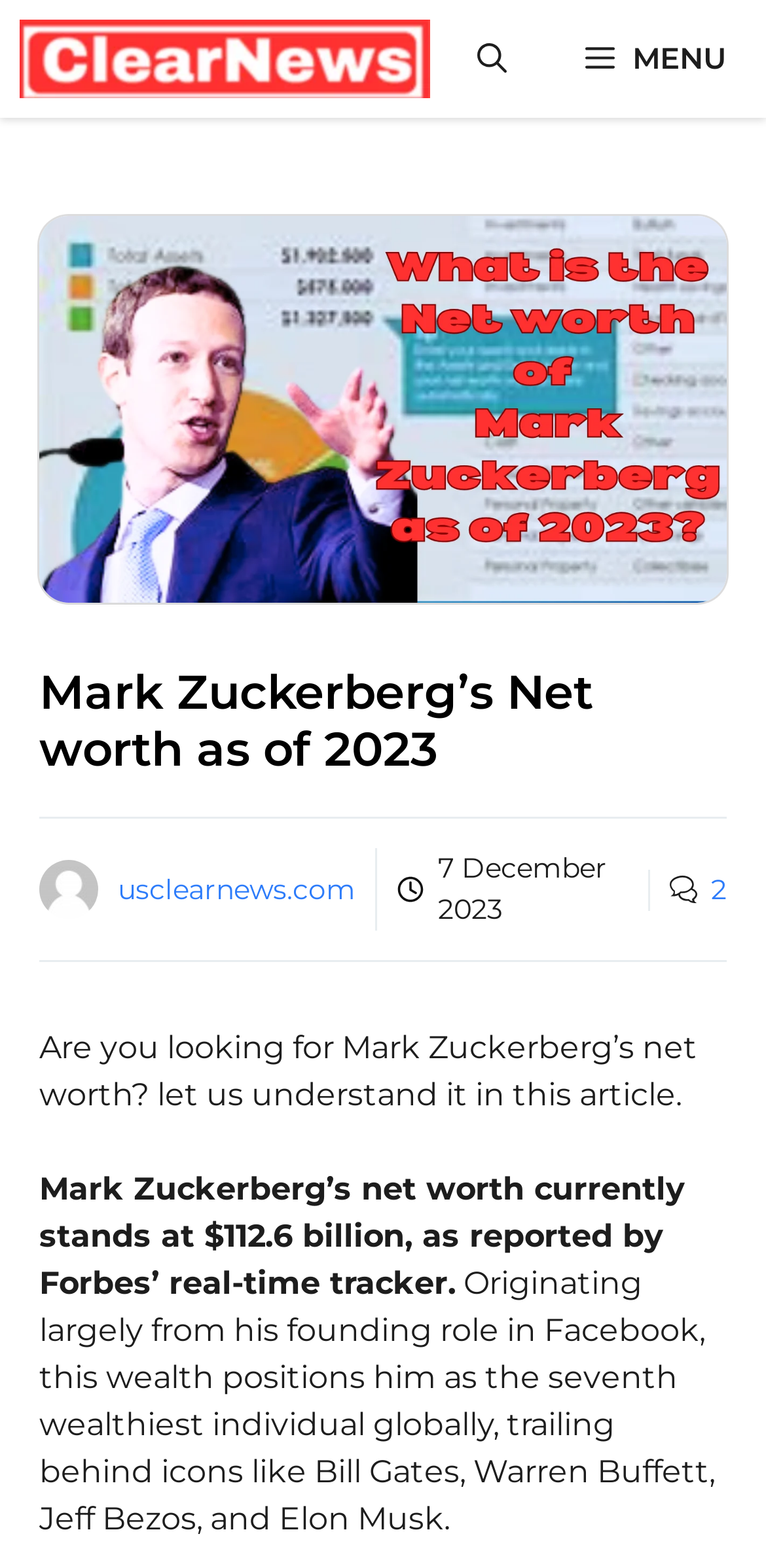Extract the main heading text from the webpage.

Mark Zuckerberg’s Net worth as of 2023